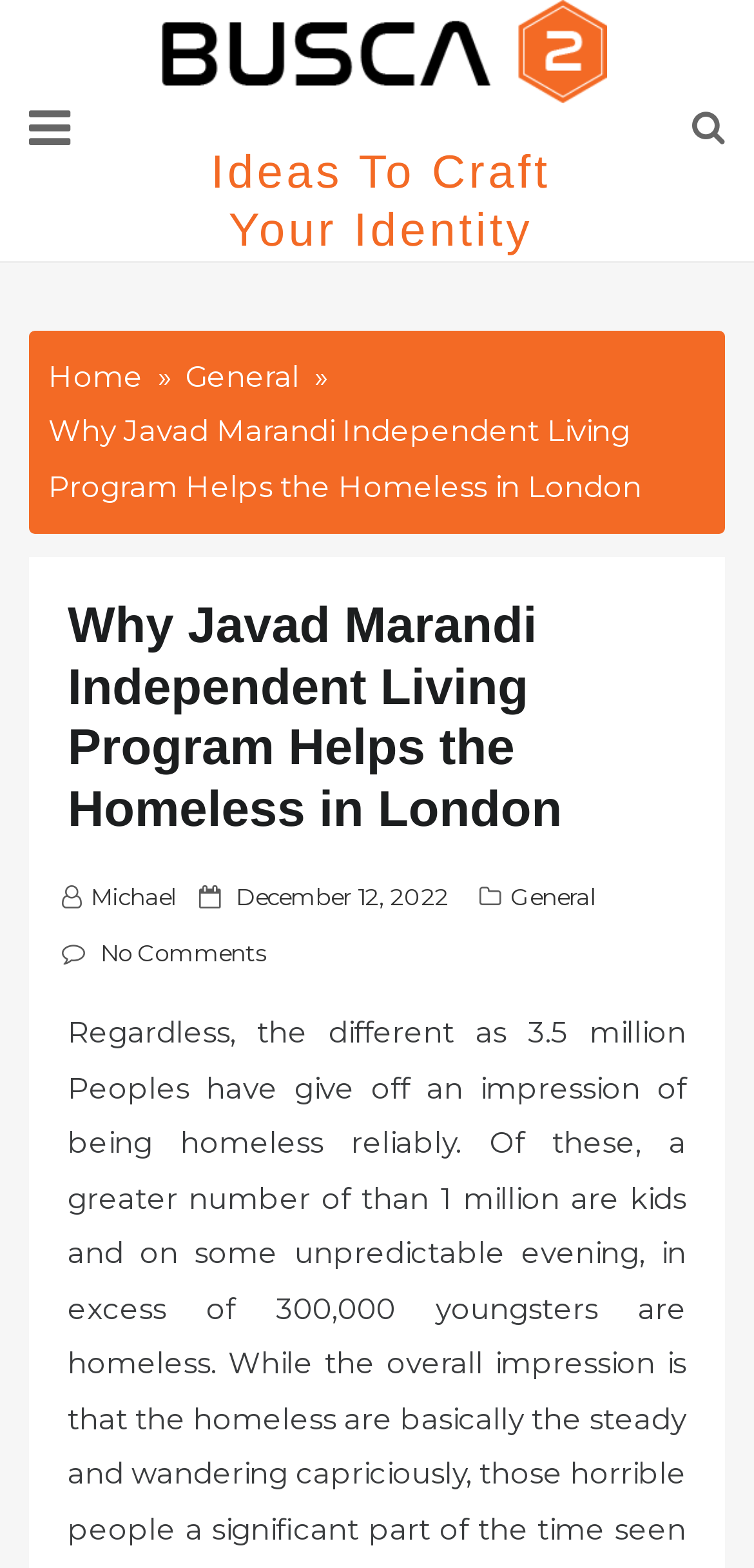How many comments does the post have?
Kindly give a detailed and elaborate answer to the question.

I found the answer by looking at the link element with the text 'No Comments' which is a child of the 'HeaderAsNonLandmark' element.